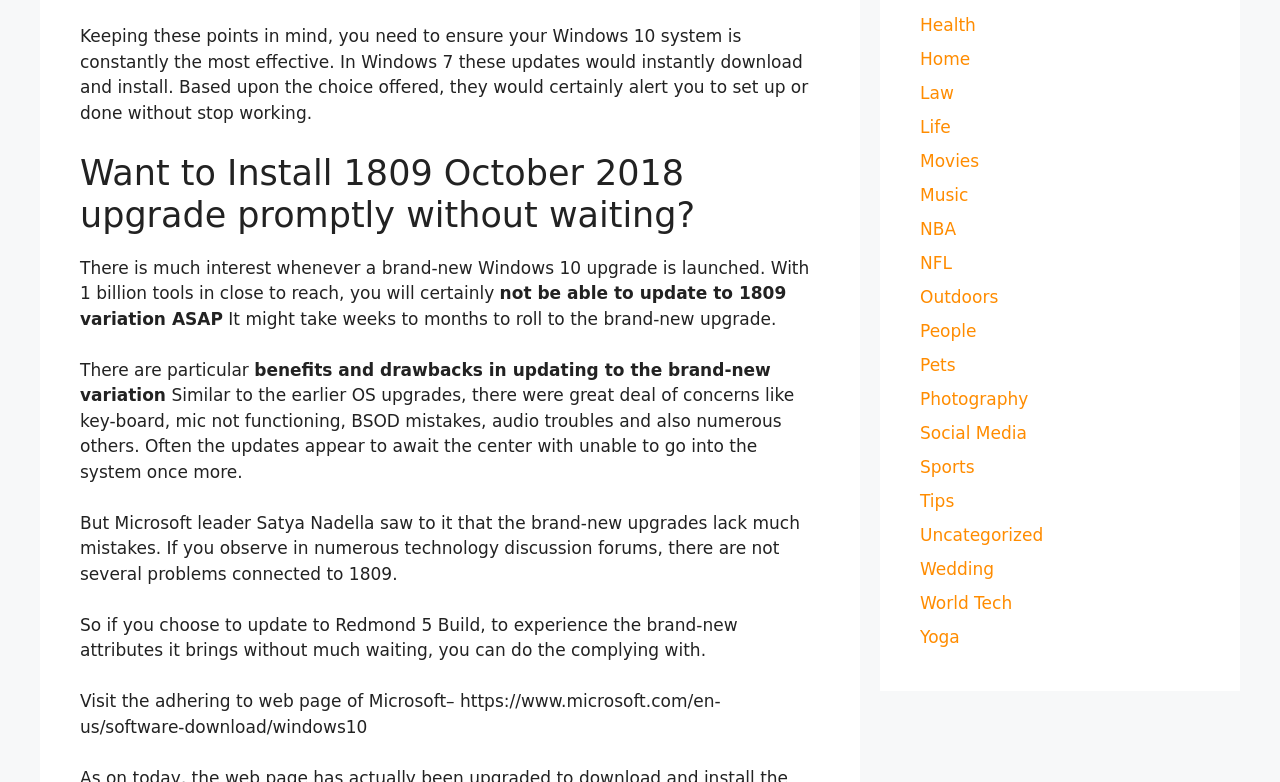Using the description: "Social Media", identify the bounding box of the corresponding UI element in the screenshot.

[0.719, 0.541, 0.802, 0.566]